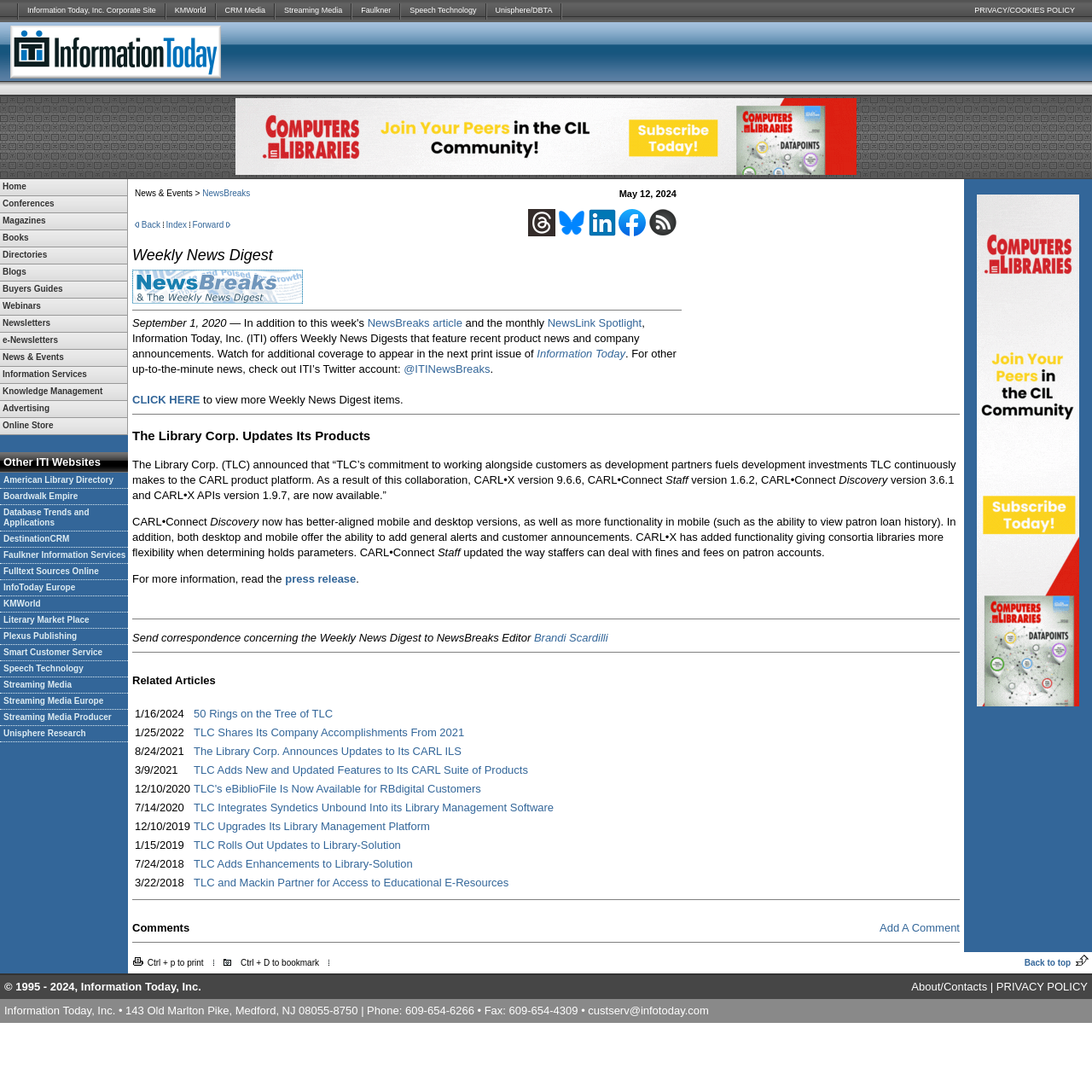Select the bounding box coordinates of the element I need to click to carry out the following instruction: "Click Conferences".

[0.0, 0.18, 0.116, 0.195]